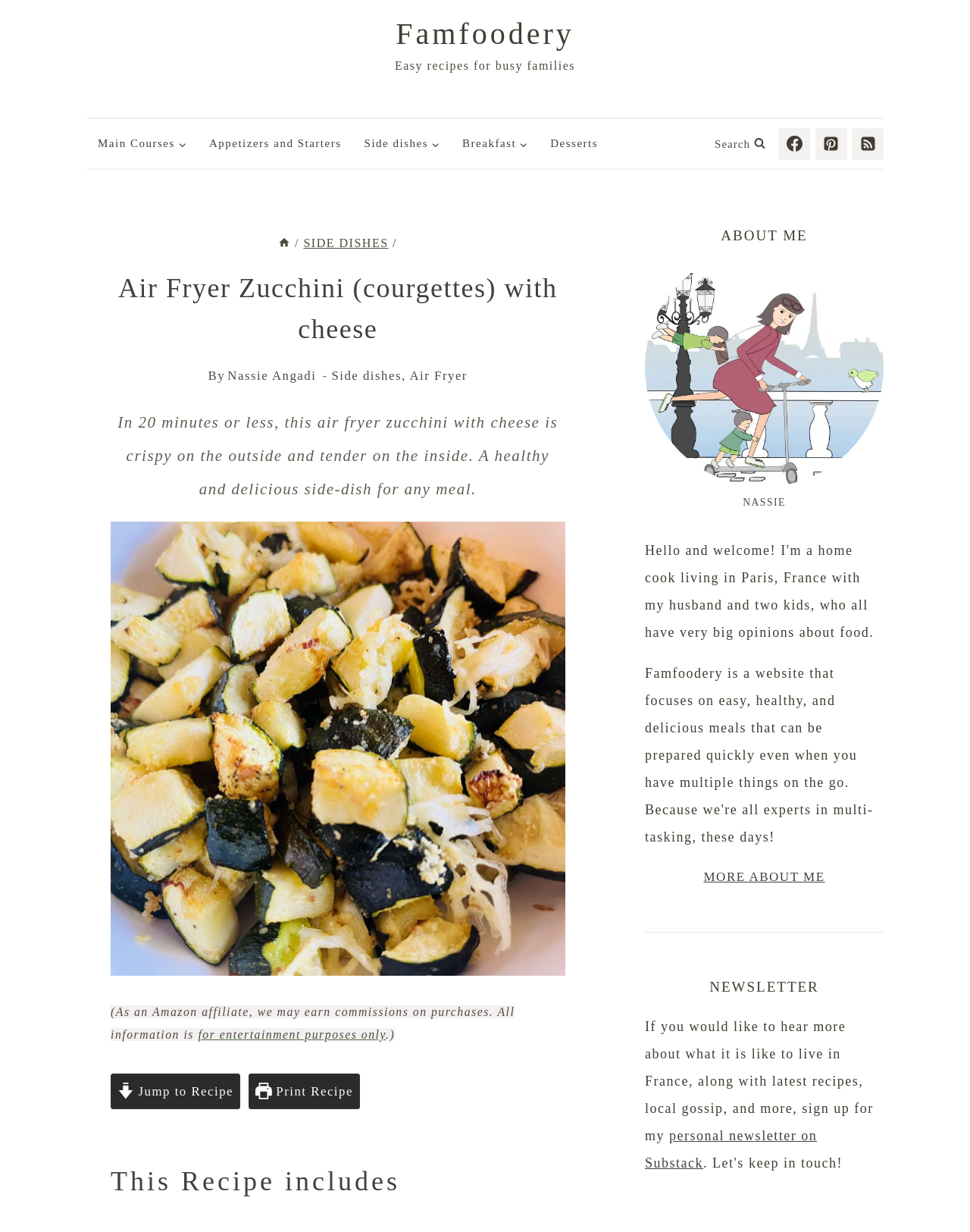Based on the element description BreakfastExpand, identify the bounding box coordinates for the UI element. The coordinates should be in the format (top-left x, top-left y, bottom-right x, bottom-right y) and within the 0 to 1 range.

[0.465, 0.097, 0.556, 0.137]